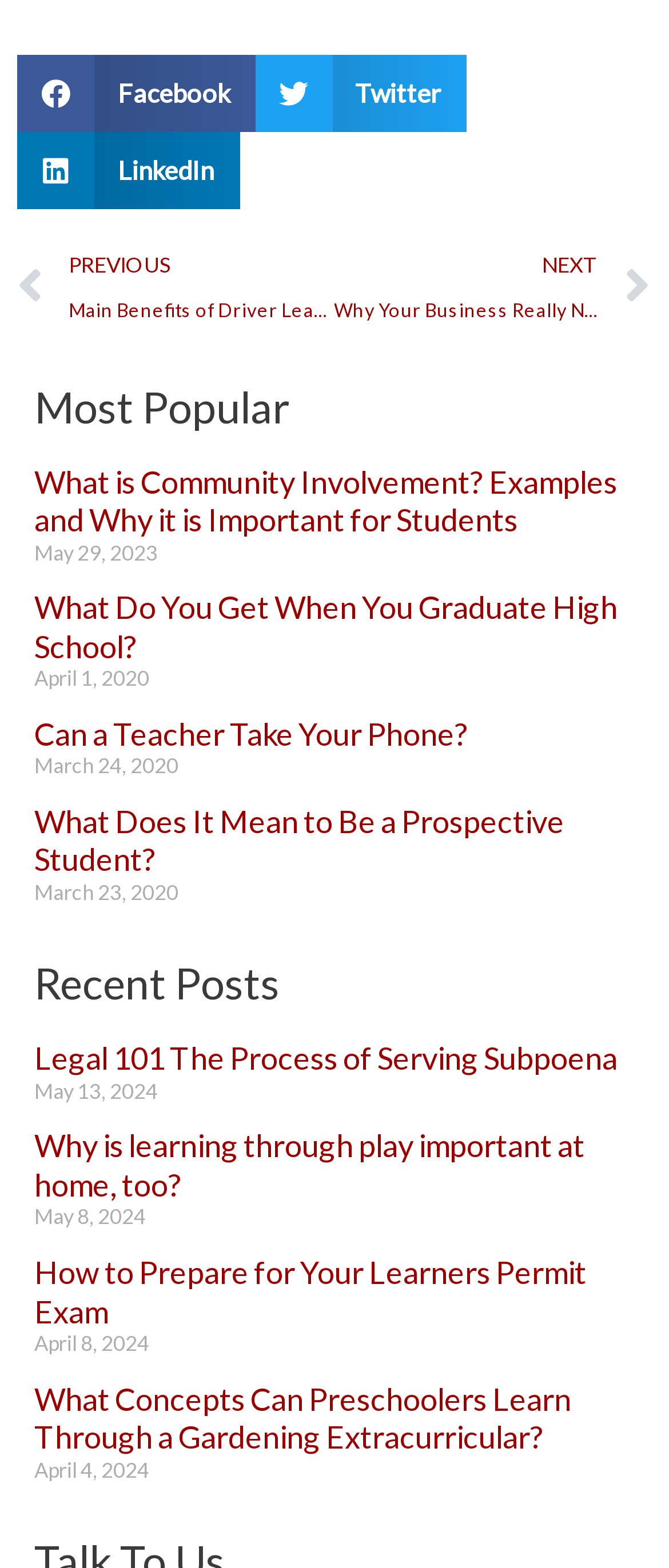Examine the image and give a thorough answer to the following question:
How many navigation links are there at the top?

I counted the number of navigation links at the top of the webpage, and there are two links: 'Prev PREVIOUS Main Benefits of Driver Leasing Services' and 'NEXT Why Your Business Really Needs a Trademark Next'.